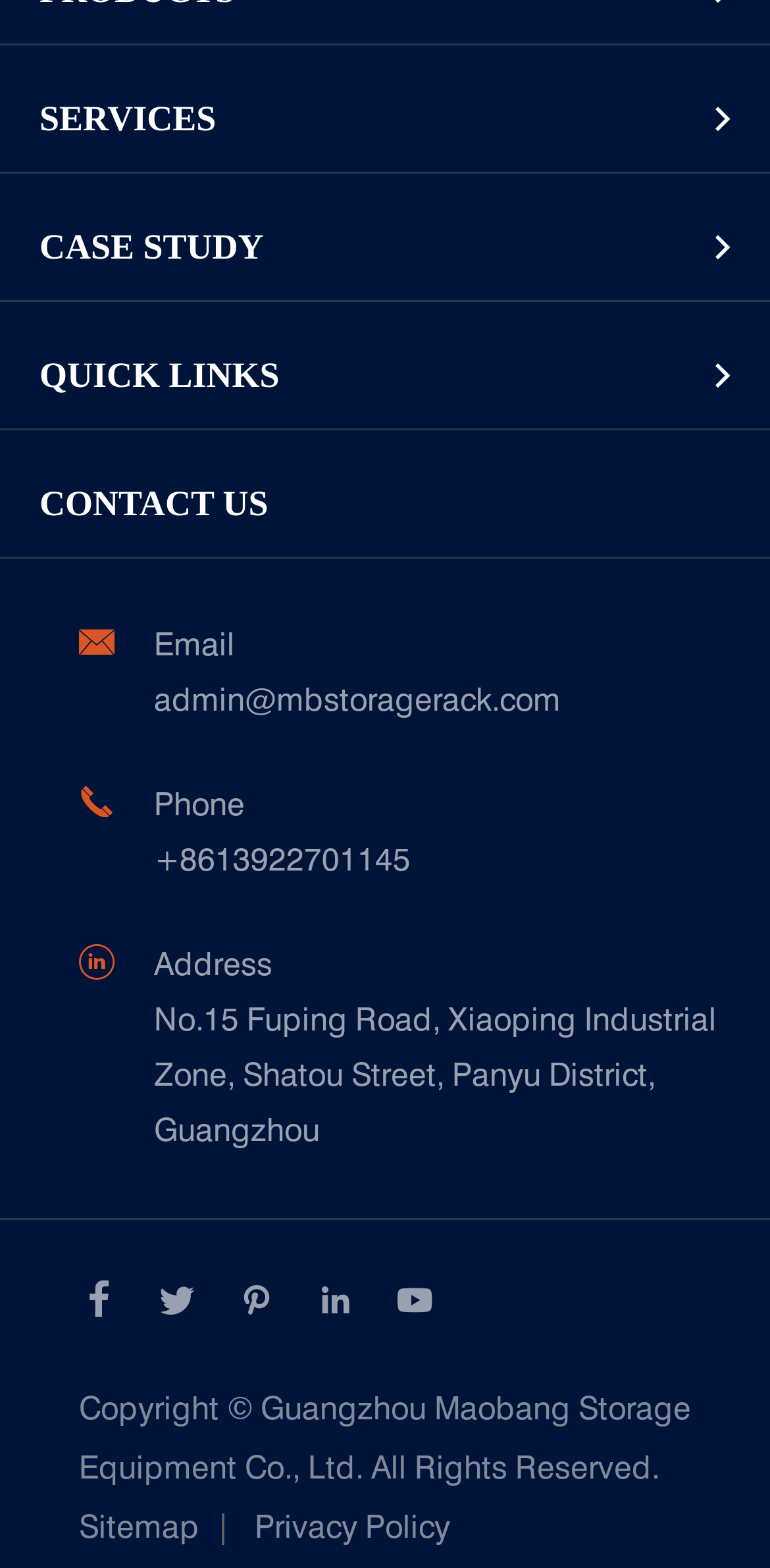Extract the bounding box coordinates for the described element: "Cold & Frozen Goods". The coordinates should be represented as four float numbers between 0 and 1: [left, top, right, bottom].

[0.051, 0.289, 1.0, 0.337]